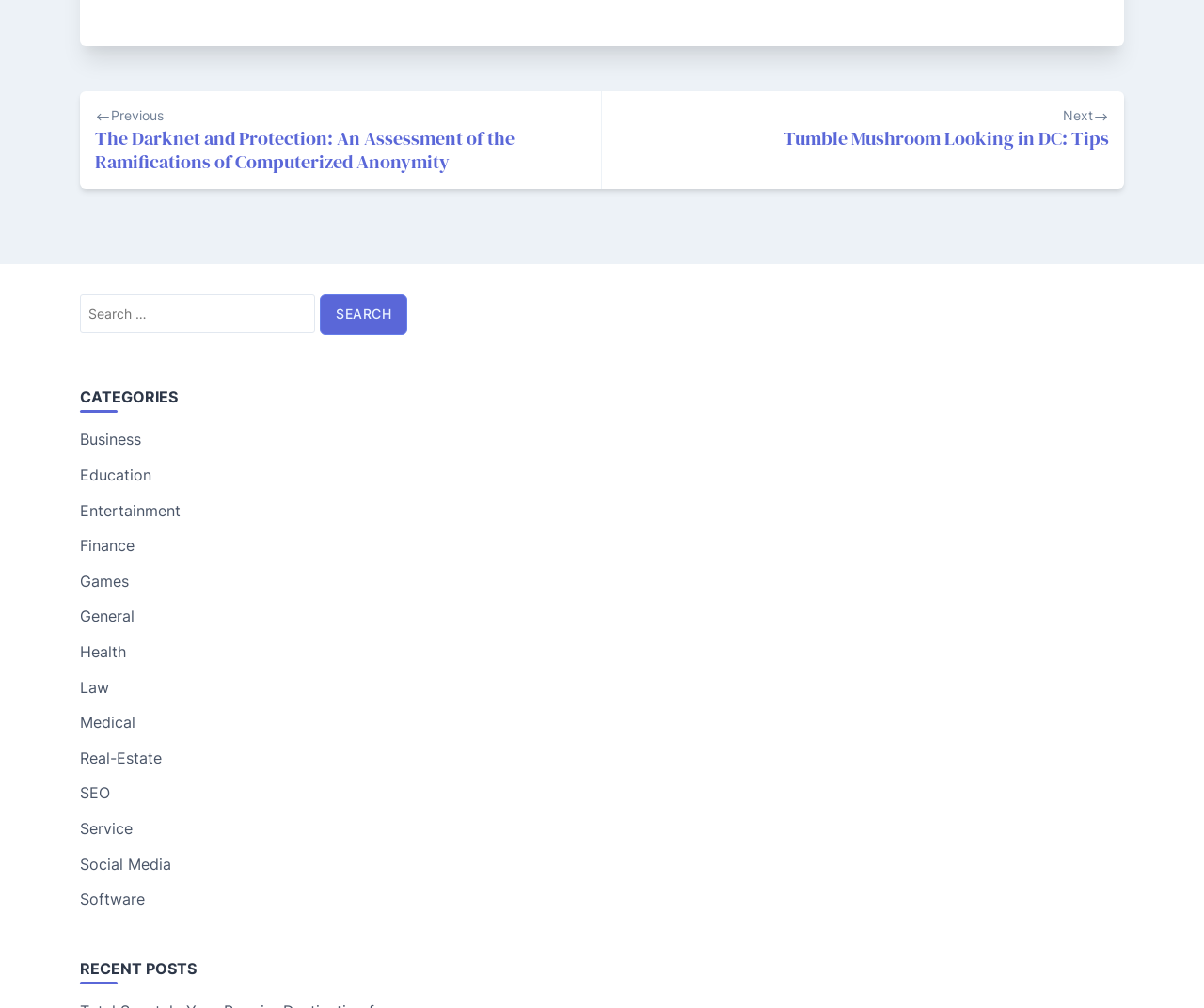Locate the bounding box coordinates of the element to click to perform the following action: 'Browse the Entertainment category'. The coordinates should be given as four float values between 0 and 1, in the form of [left, top, right, bottom].

[0.066, 0.497, 0.15, 0.516]